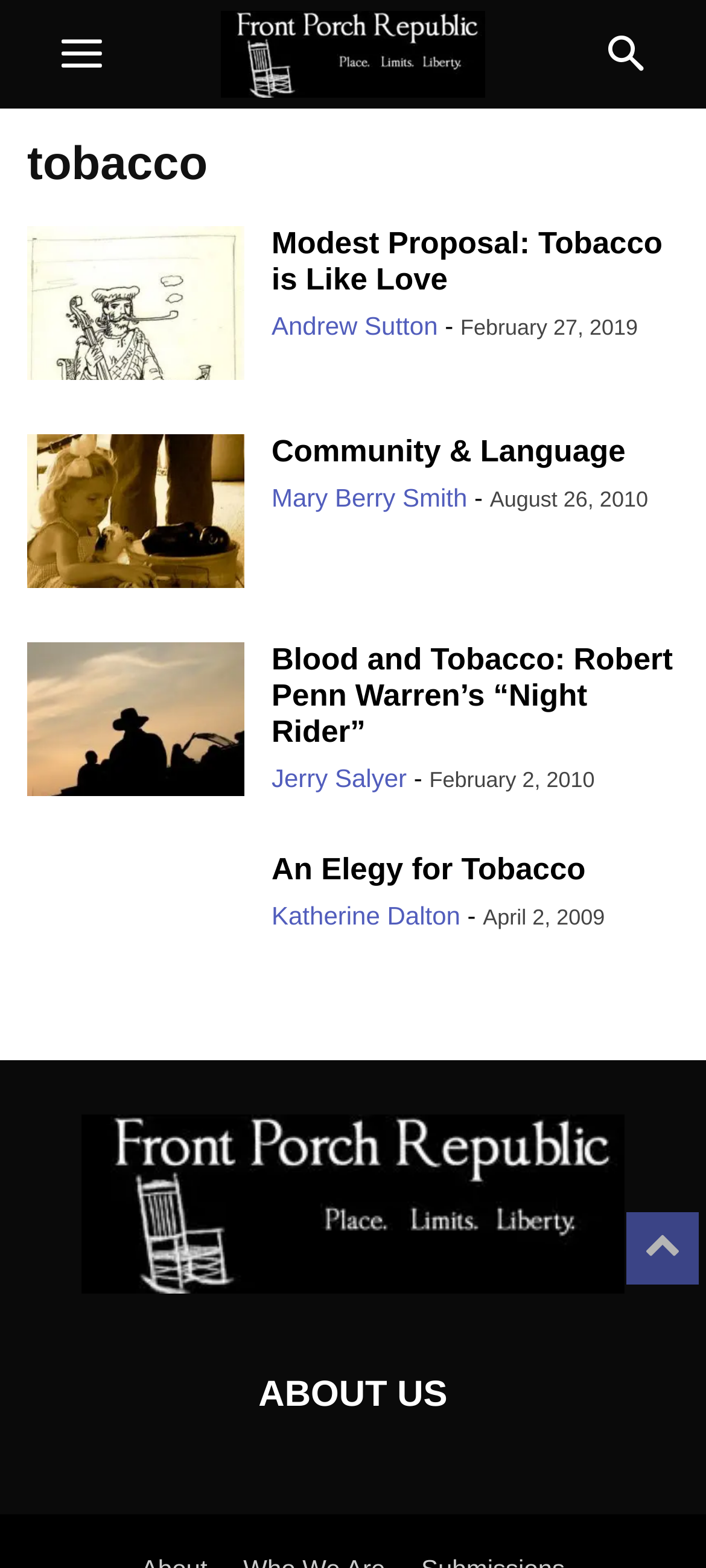Give the bounding box coordinates for the element described as: "aria-label="Logo"".

[0.115, 0.81, 0.885, 0.83]